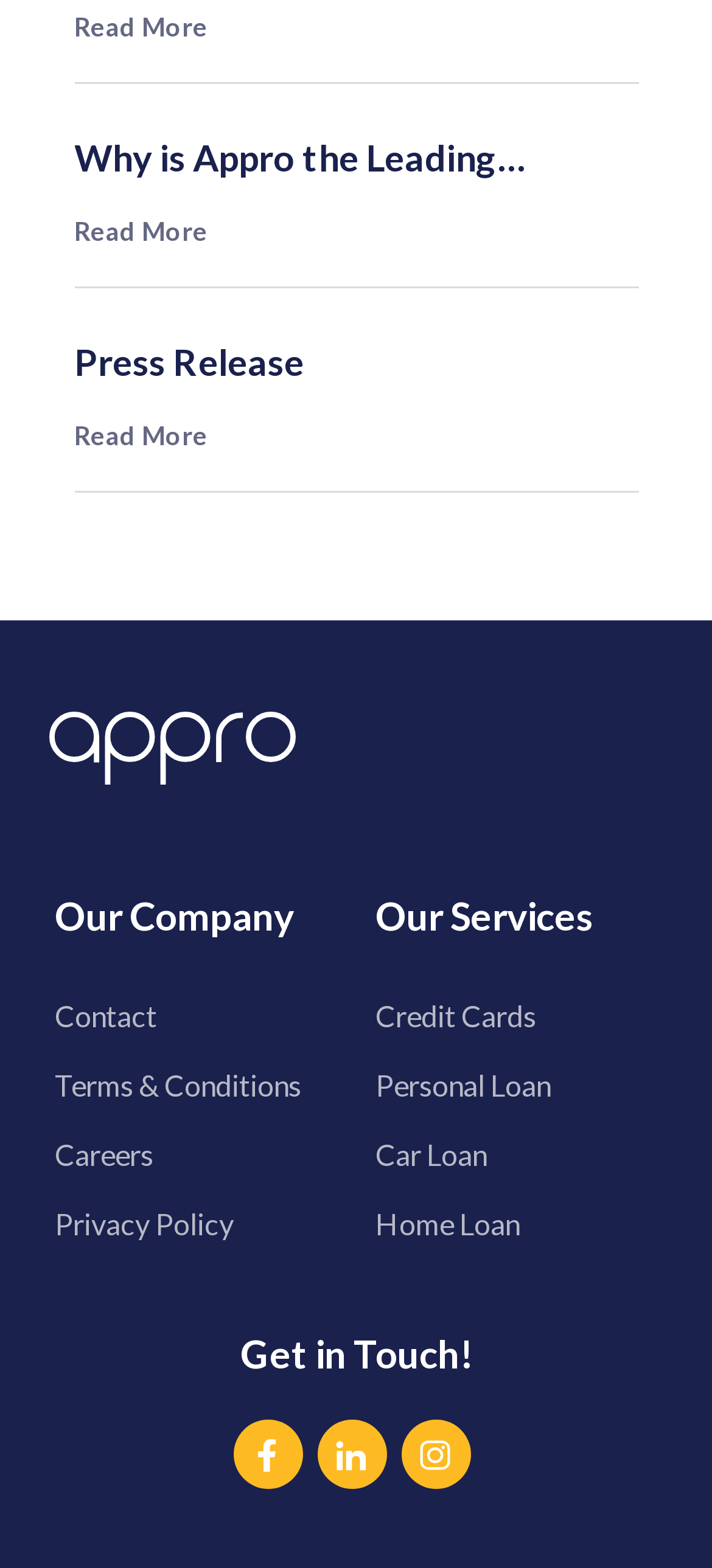Identify the coordinates of the bounding box for the element described below: "Read More". Return the coordinates as four float numbers between 0 and 1: [left, top, right, bottom].

[0.104, 0.268, 0.291, 0.287]